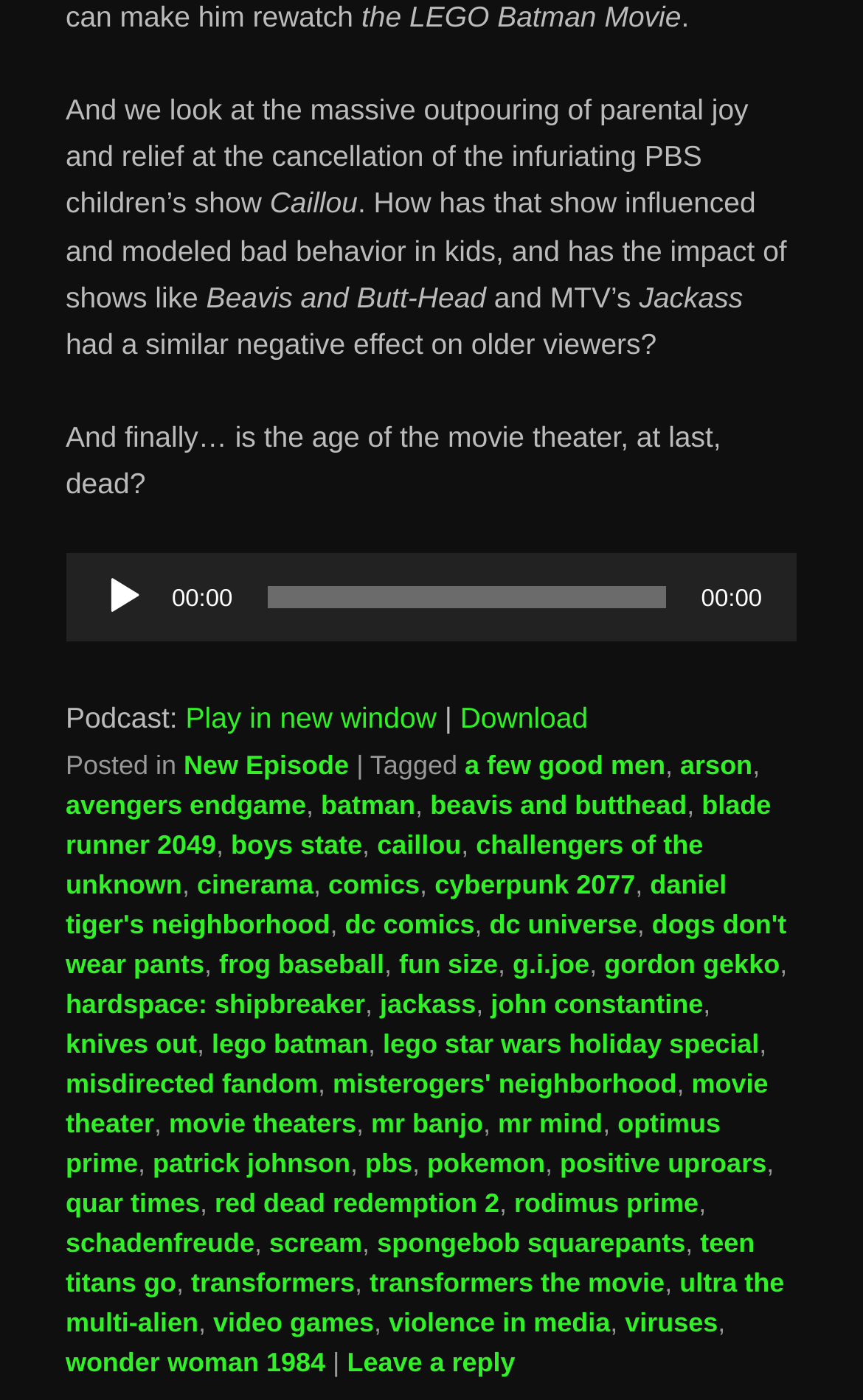Answer the question in one word or a short phrase:
What are the tags associated with this podcast episode?

Various TV shows and movies